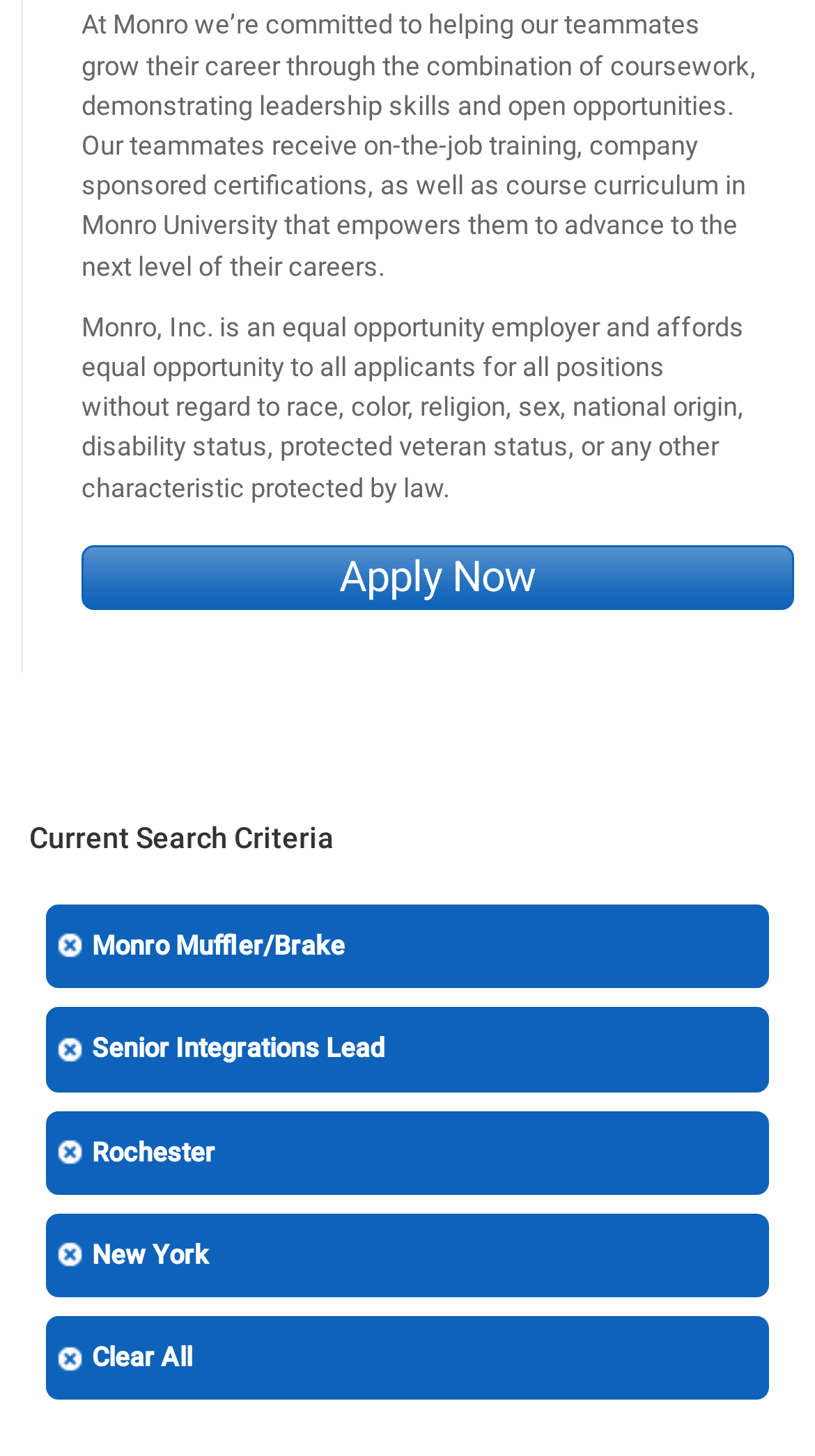Review the image closely and give a comprehensive answer to the question: How many paragraphs of text are there on the webpage?

There are two paragraphs of text on the webpage, which provide information about the company's career development opportunities and its equal opportunity policy.